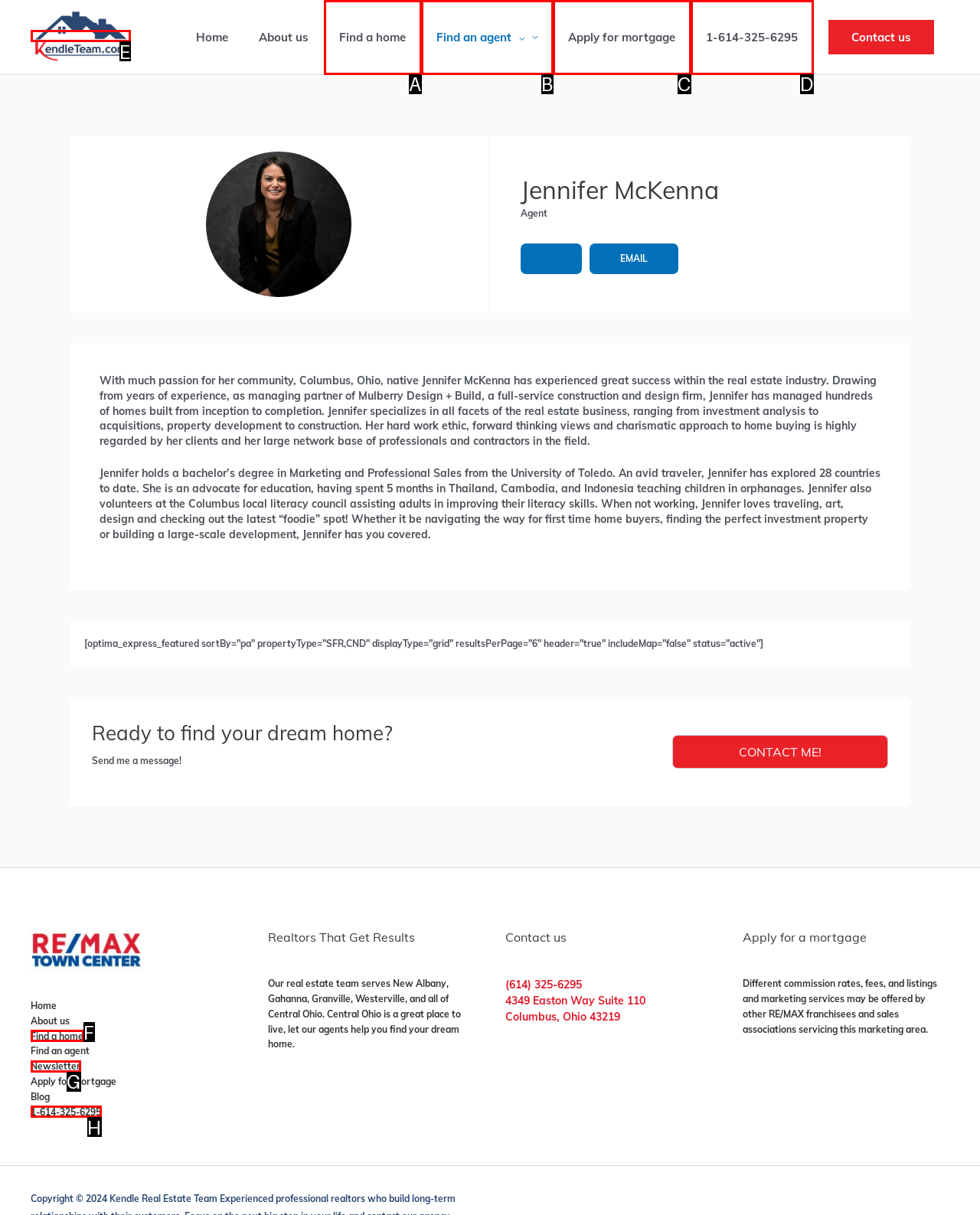Tell me the letter of the option that corresponds to the description: alt="Kendle Real Estate Team"
Answer using the letter from the given choices directly.

E